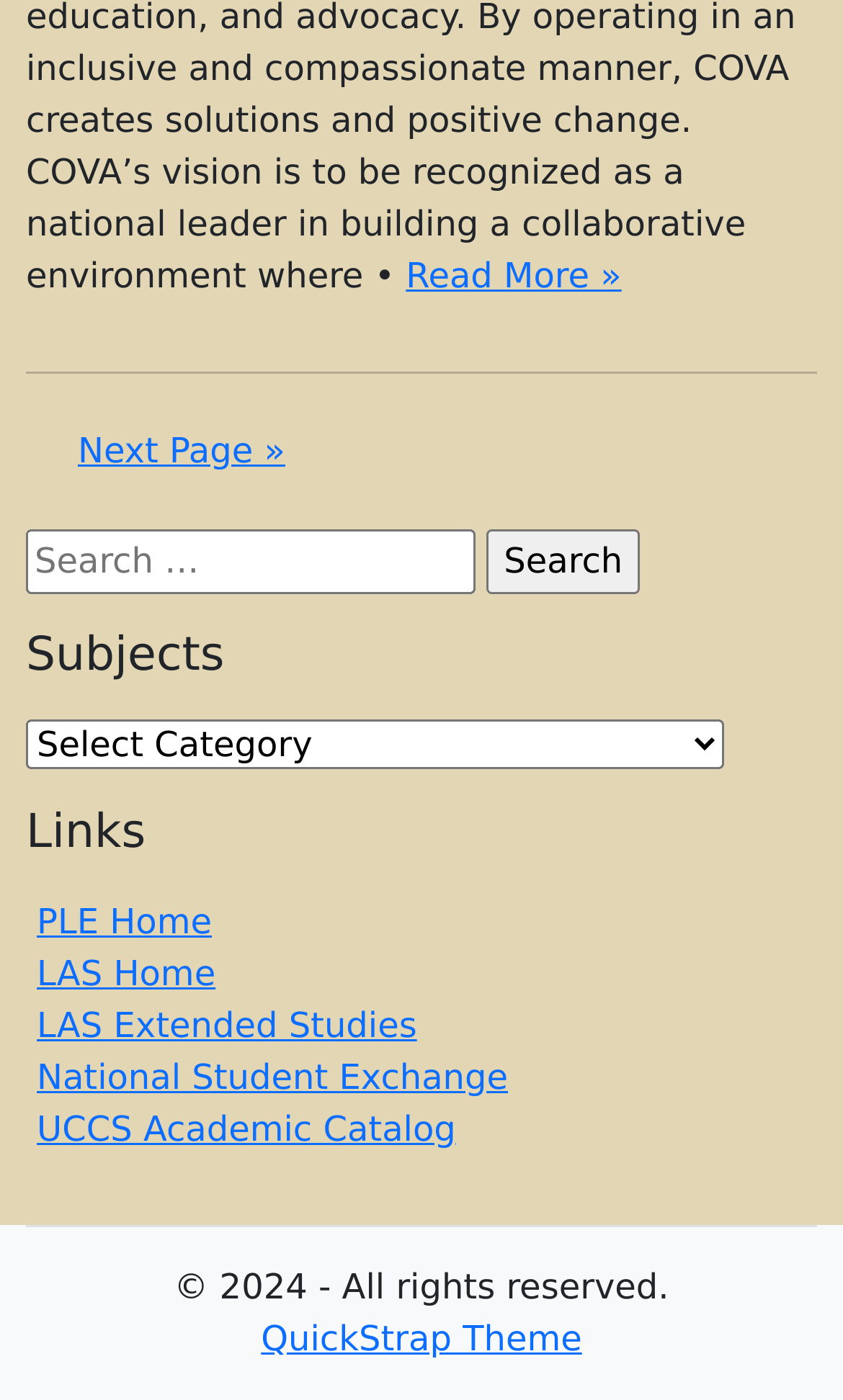What is the text on the top-right search button?
By examining the image, provide a one-word or phrase answer.

Search